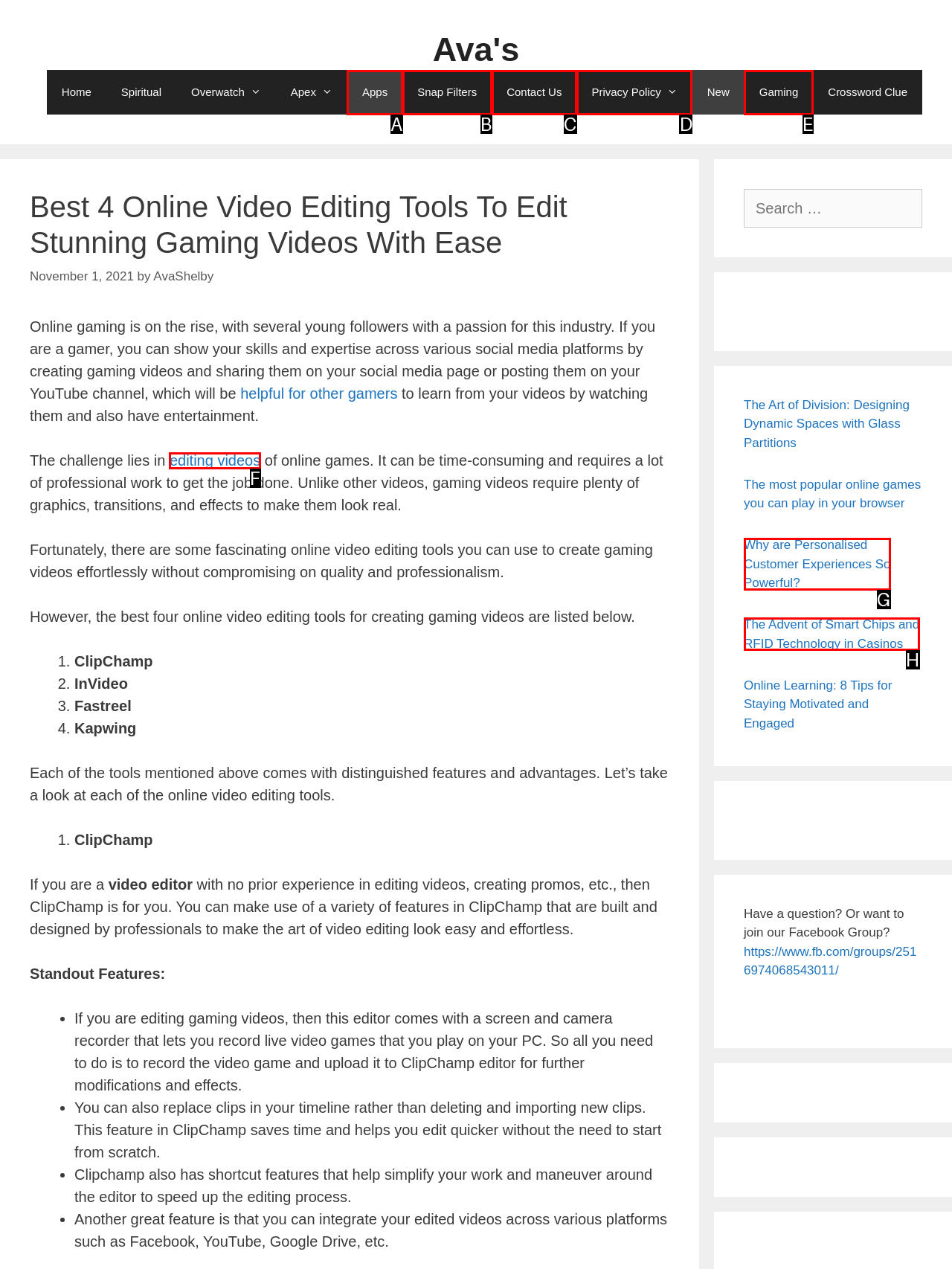Identify the letter of the UI element that fits the description: Snap Filters
Respond with the letter of the option directly.

B